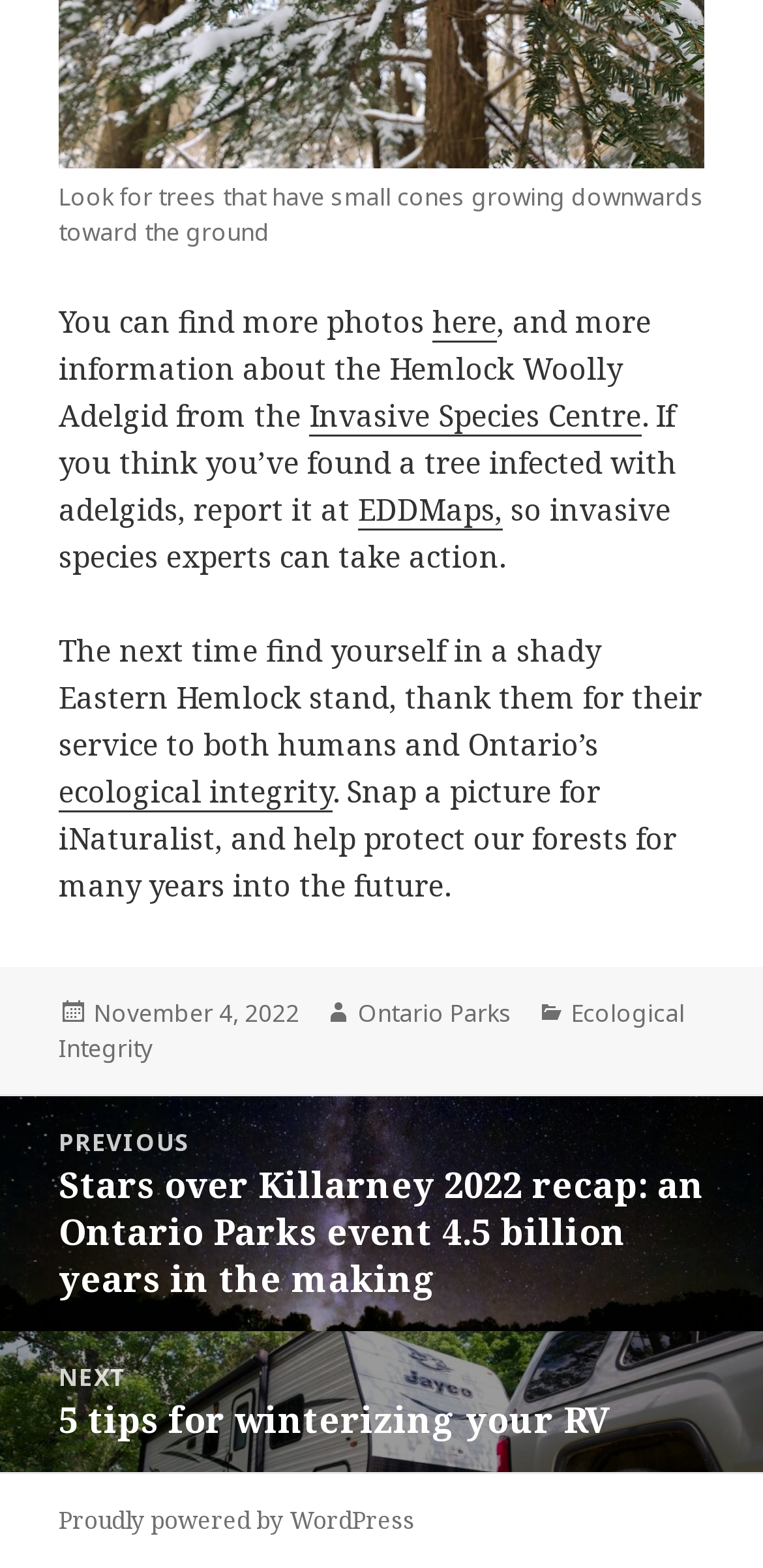Find the bounding box coordinates of the element I should click to carry out the following instruction: "Learn about ecological integrity".

[0.077, 0.491, 0.436, 0.518]